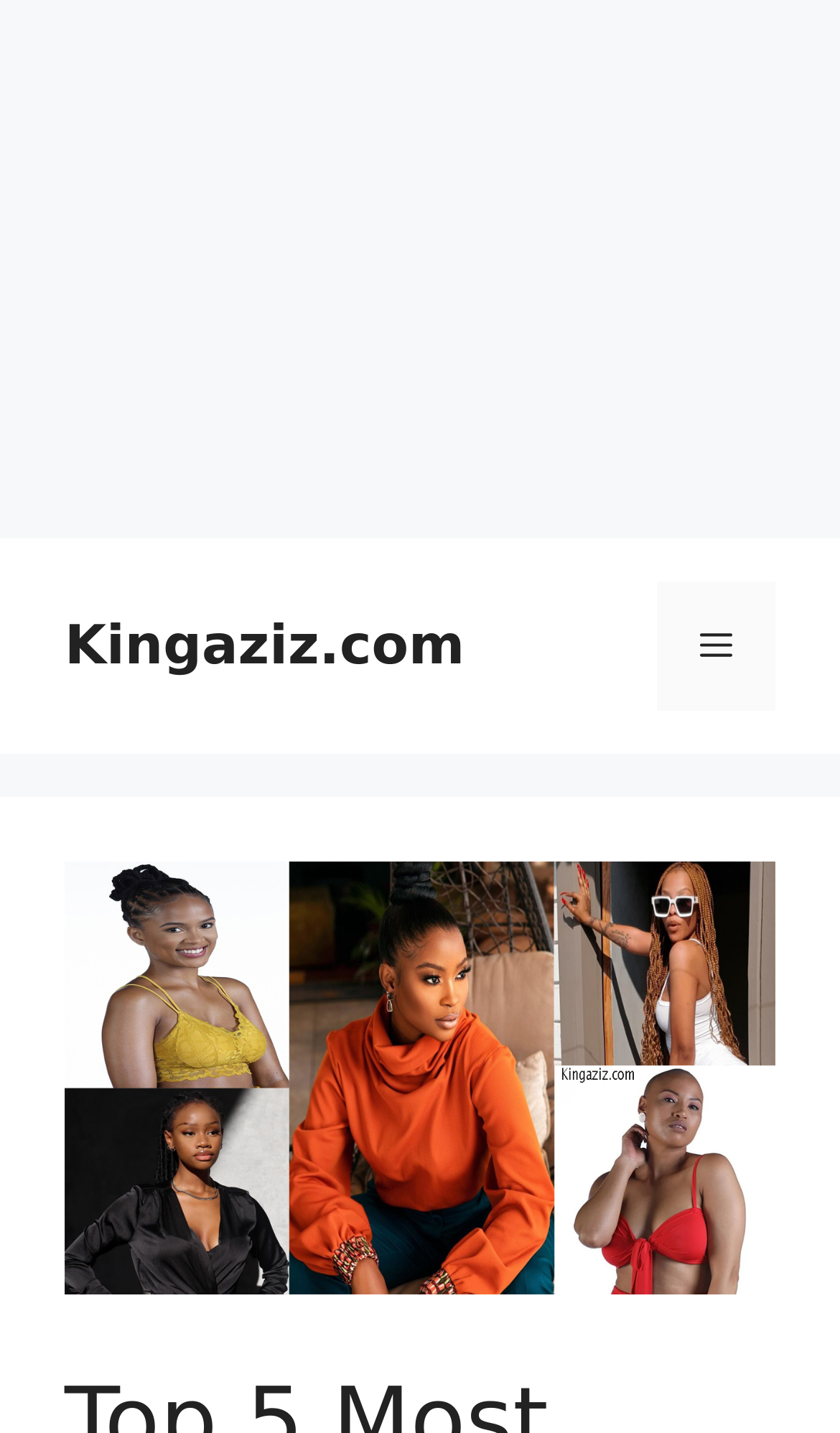Identify and provide the text of the main header on the webpage.

Top 5 Most Beautiful 2022 Big Brother Mzansi Housemates (Photos)